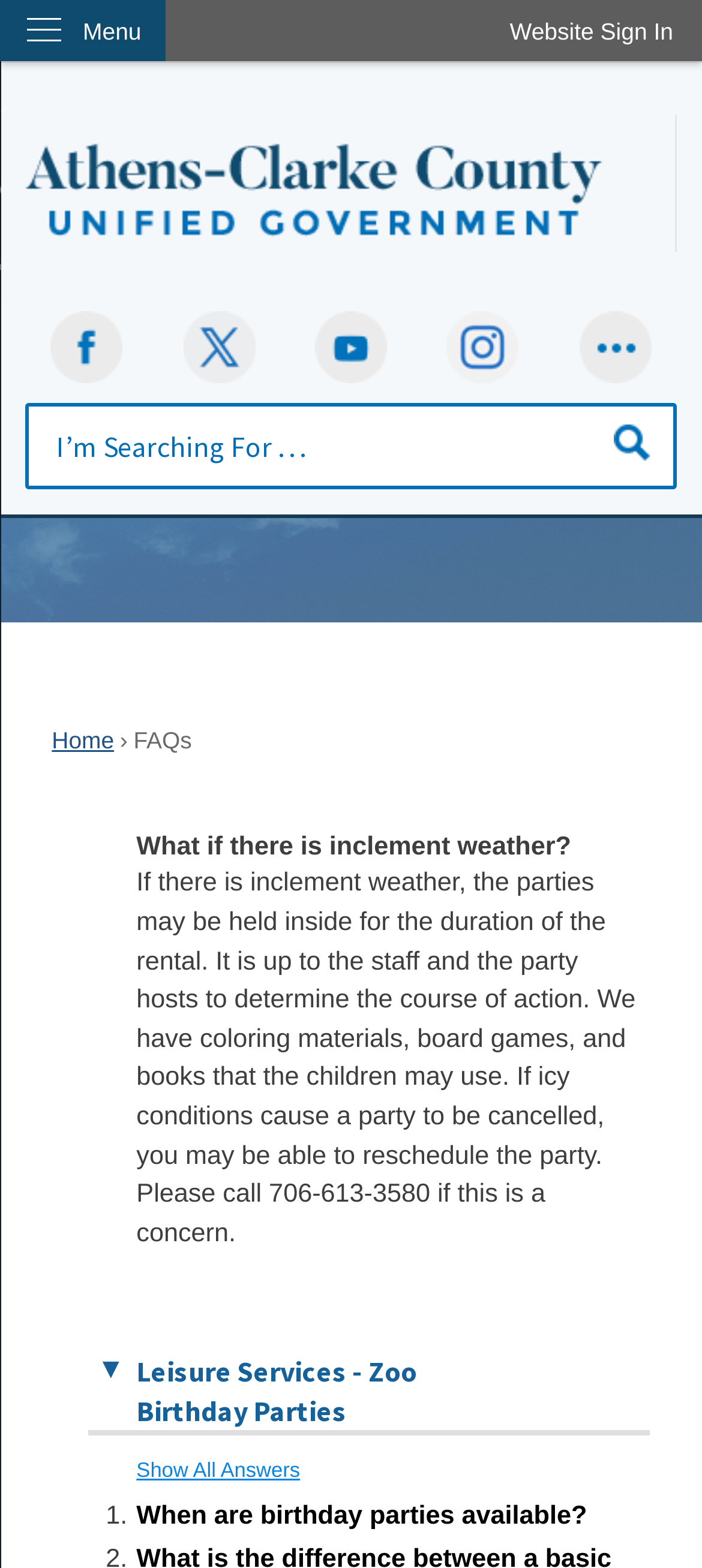Please provide the bounding box coordinates for the element that needs to be clicked to perform the following instruction: "Click to view Leisure Services - Zoo Birthday Parties". The coordinates should be given as four float numbers between 0 and 1, i.e., [left, top, right, bottom].

[0.125, 0.861, 0.926, 0.916]